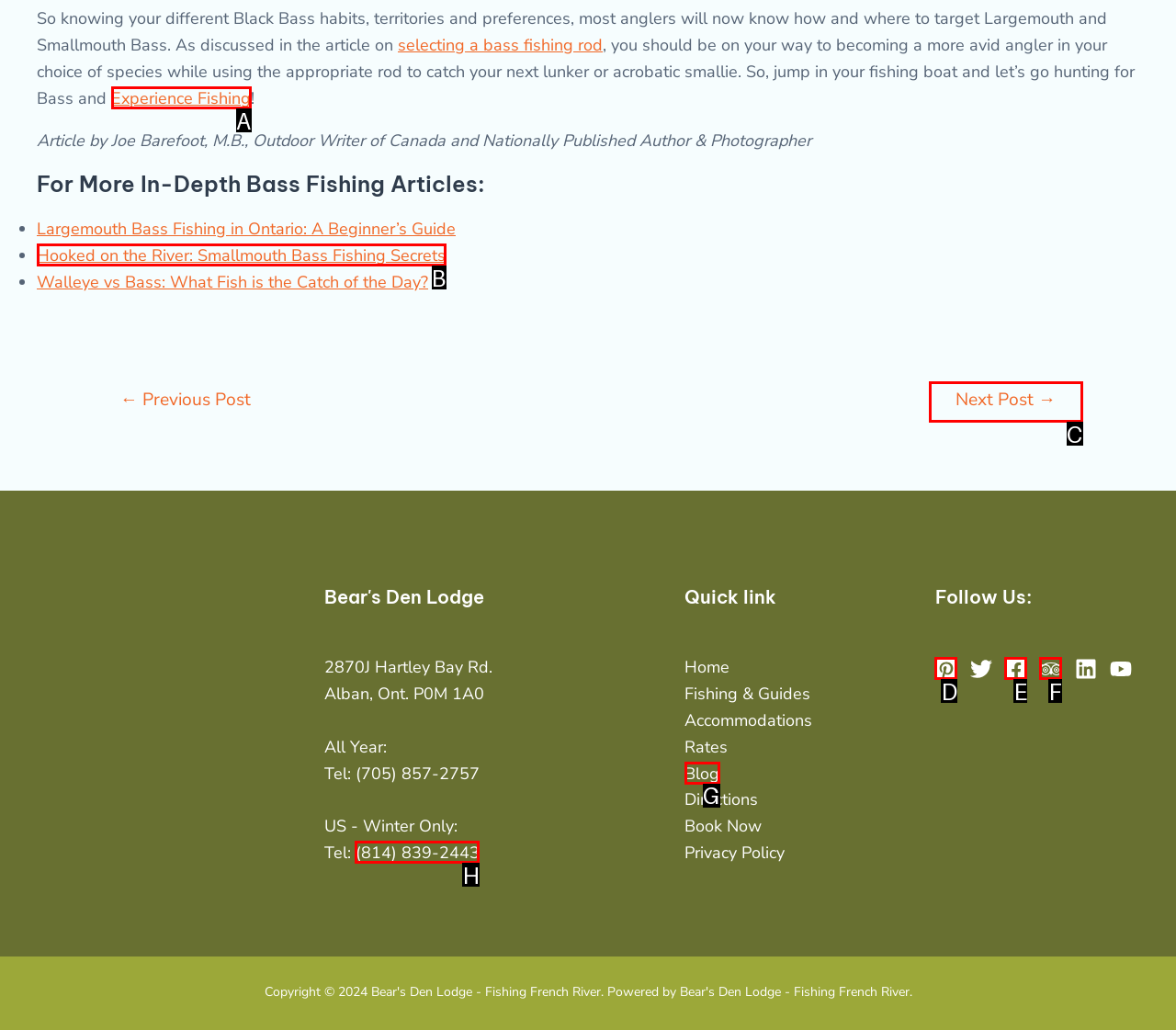Determine which option fits the element description: Trip Advisor
Answer with the option’s letter directly.

F